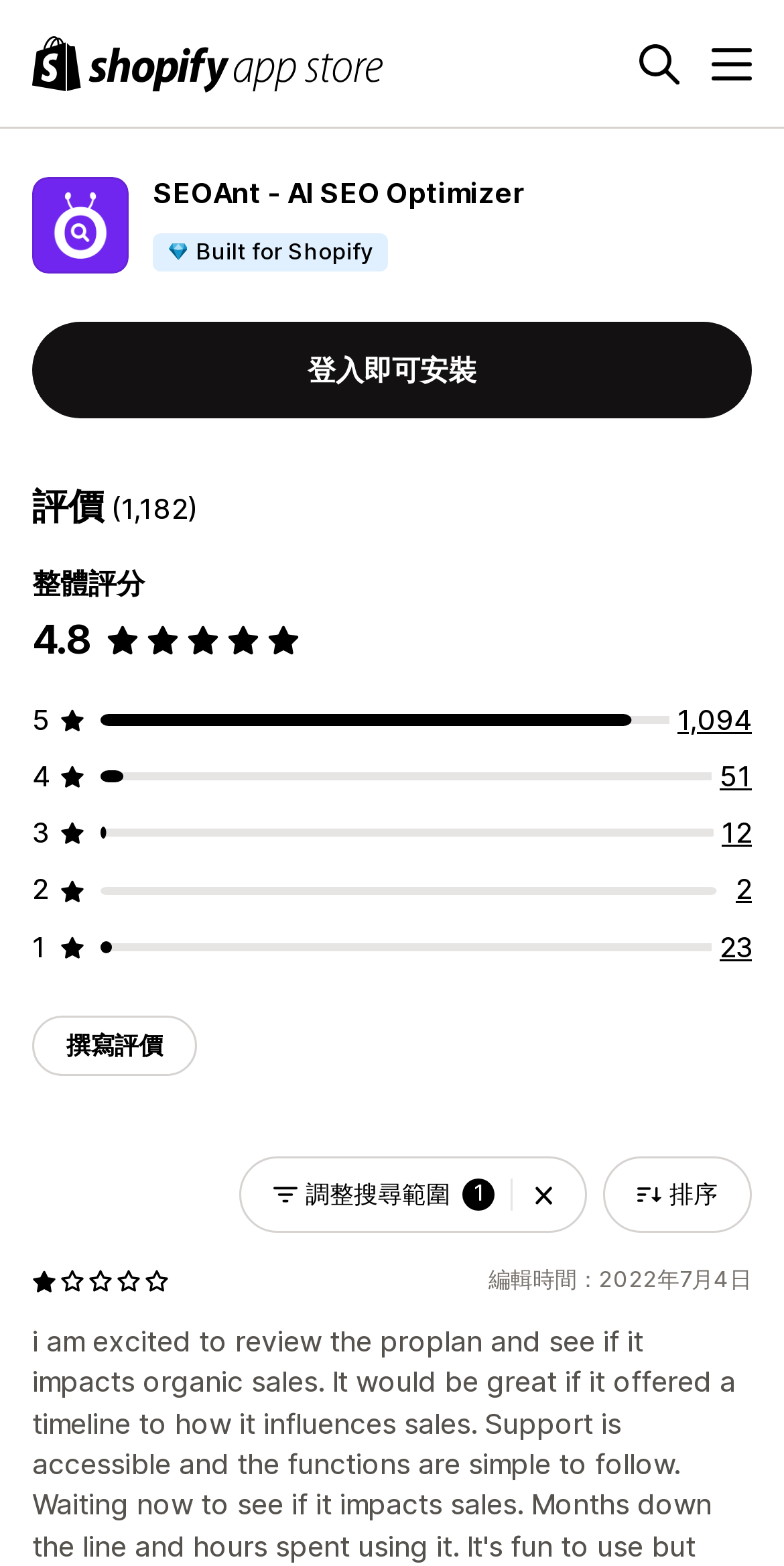What is the overall rating of the app?
Refer to the image and provide a detailed answer to the question.

The overall rating of the app can be found in the generic element '4.8 滿分 5 顆星' which is located below the heading element, indicating that the app has an overall rating of 4.8 out of 5 stars.